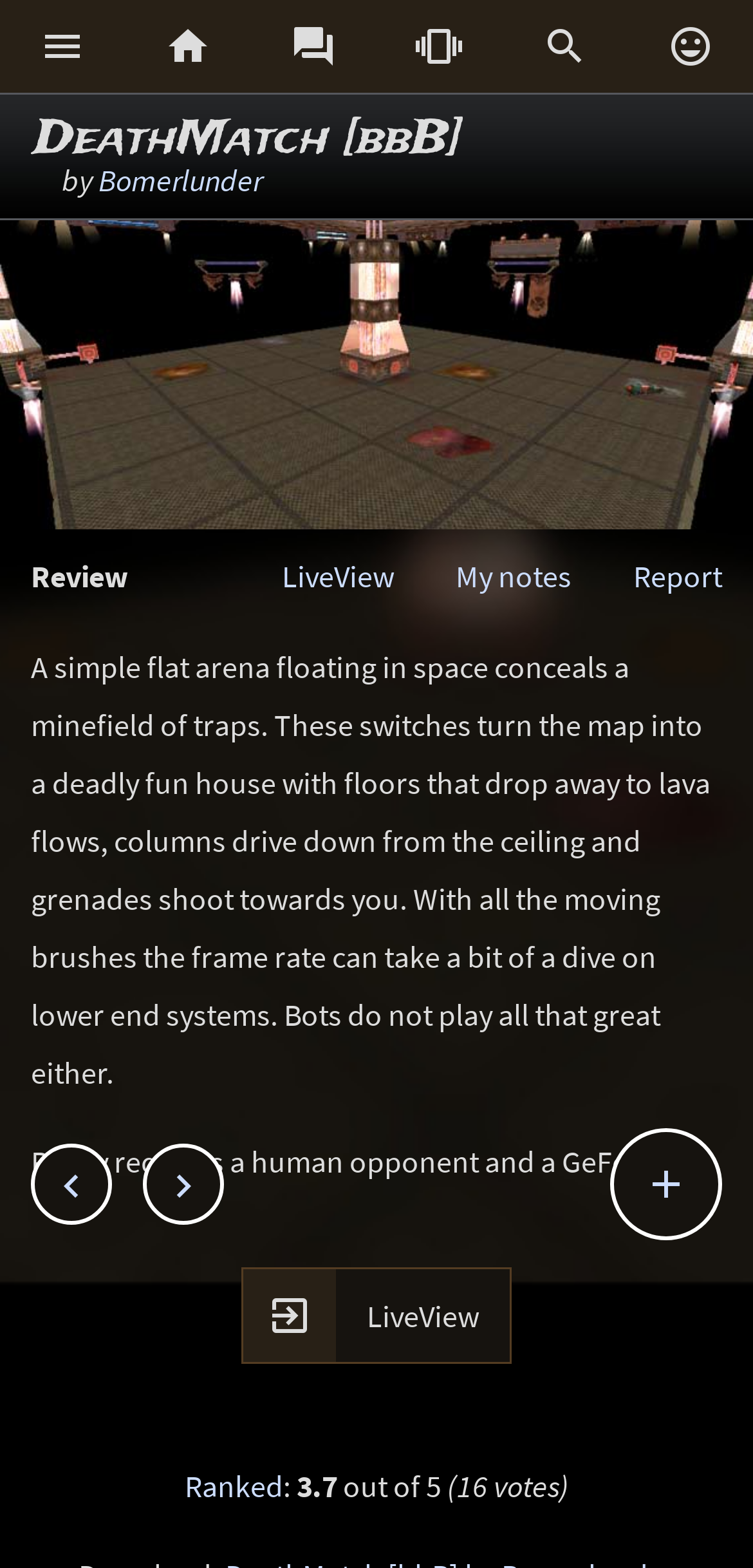Who is the author of the Quake 3 Arena map?
Look at the image and respond with a one-word or short phrase answer.

Bomerlunder